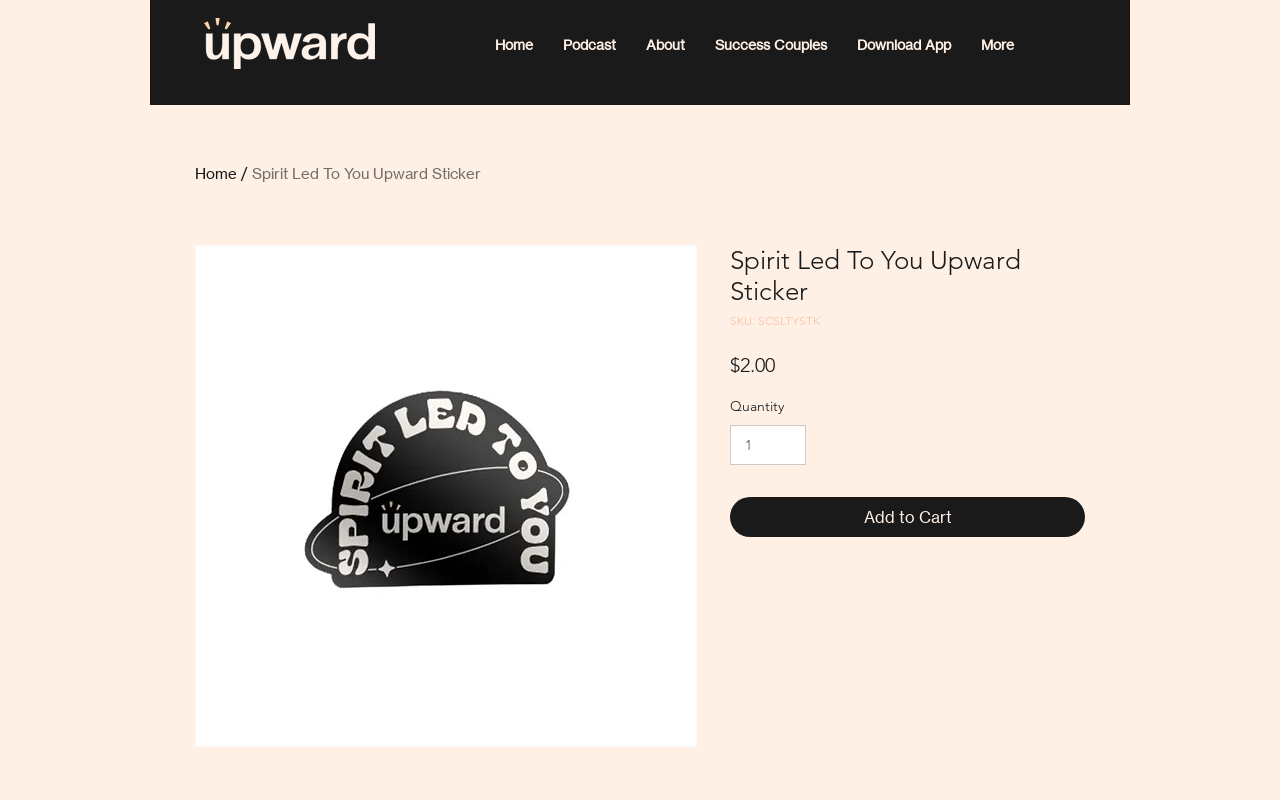Determine the bounding box coordinates of the region to click in order to accomplish the following instruction: "Add the sticker to cart". Provide the coordinates as four float numbers between 0 and 1, specifically [left, top, right, bottom].

[0.57, 0.622, 0.848, 0.672]